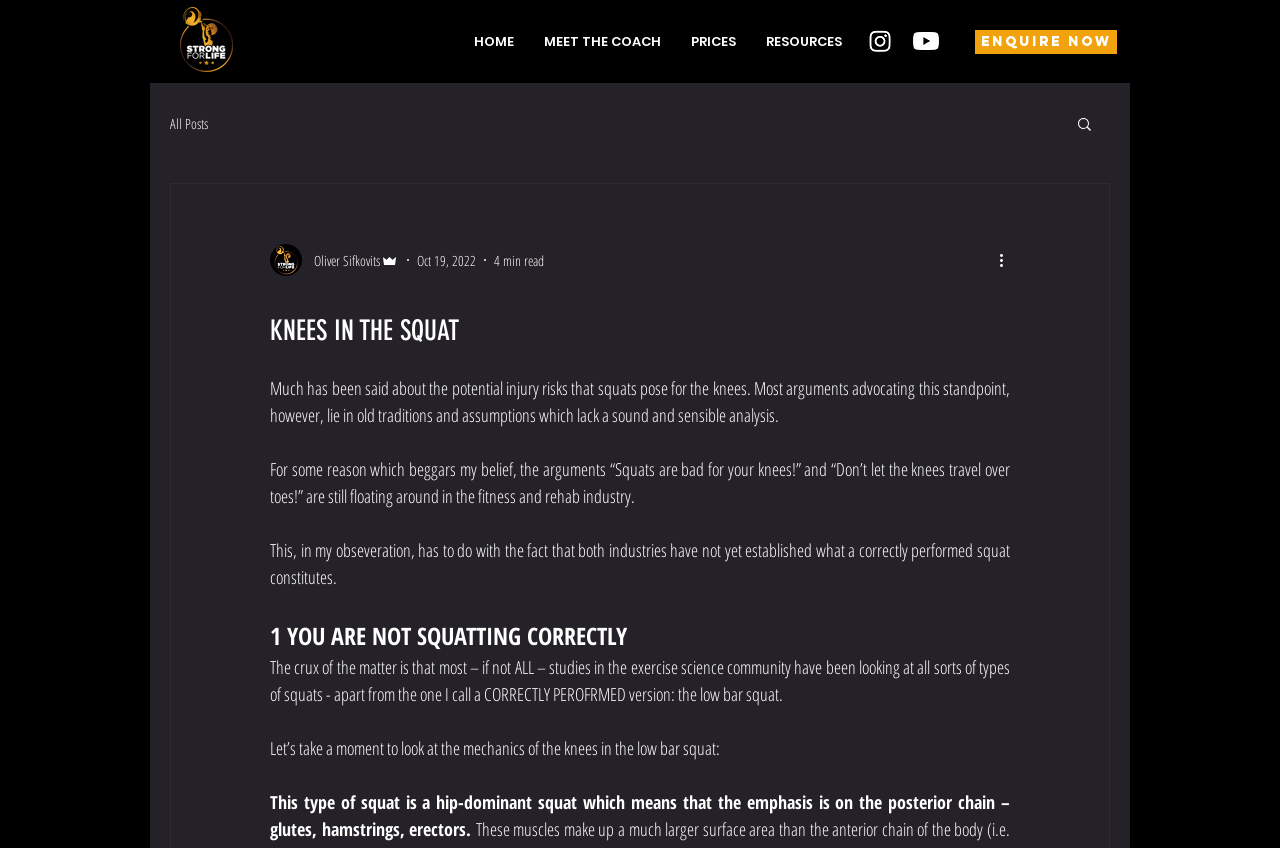Look at the image and write a detailed answer to the question: 
What is the logo image at the top of the page?

I found the logo image at the top of the page by examining the image element at the top of the page, which has the text 'OS SFL Logo FLAT' associated with it.